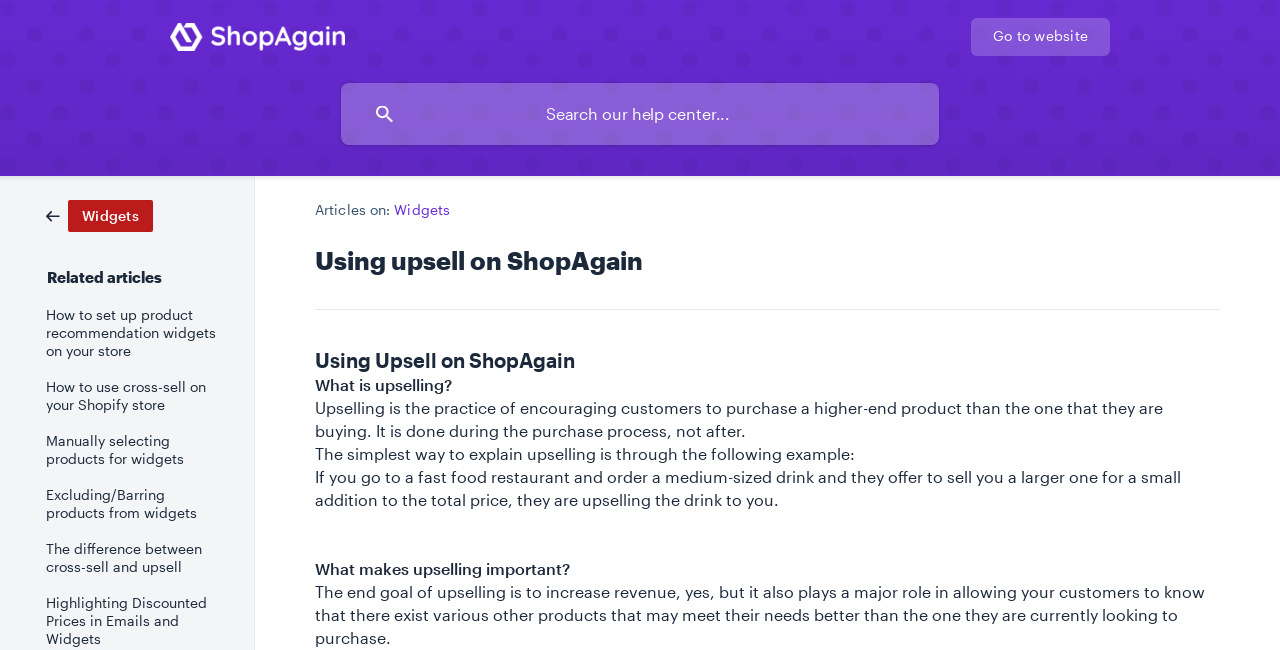Highlight the bounding box coordinates of the element that should be clicked to carry out the following instruction: "View related articles". The coordinates must be given as four float numbers ranging from 0 to 1, i.e., [left, top, right, bottom].

[0.037, 0.412, 0.127, 0.44]